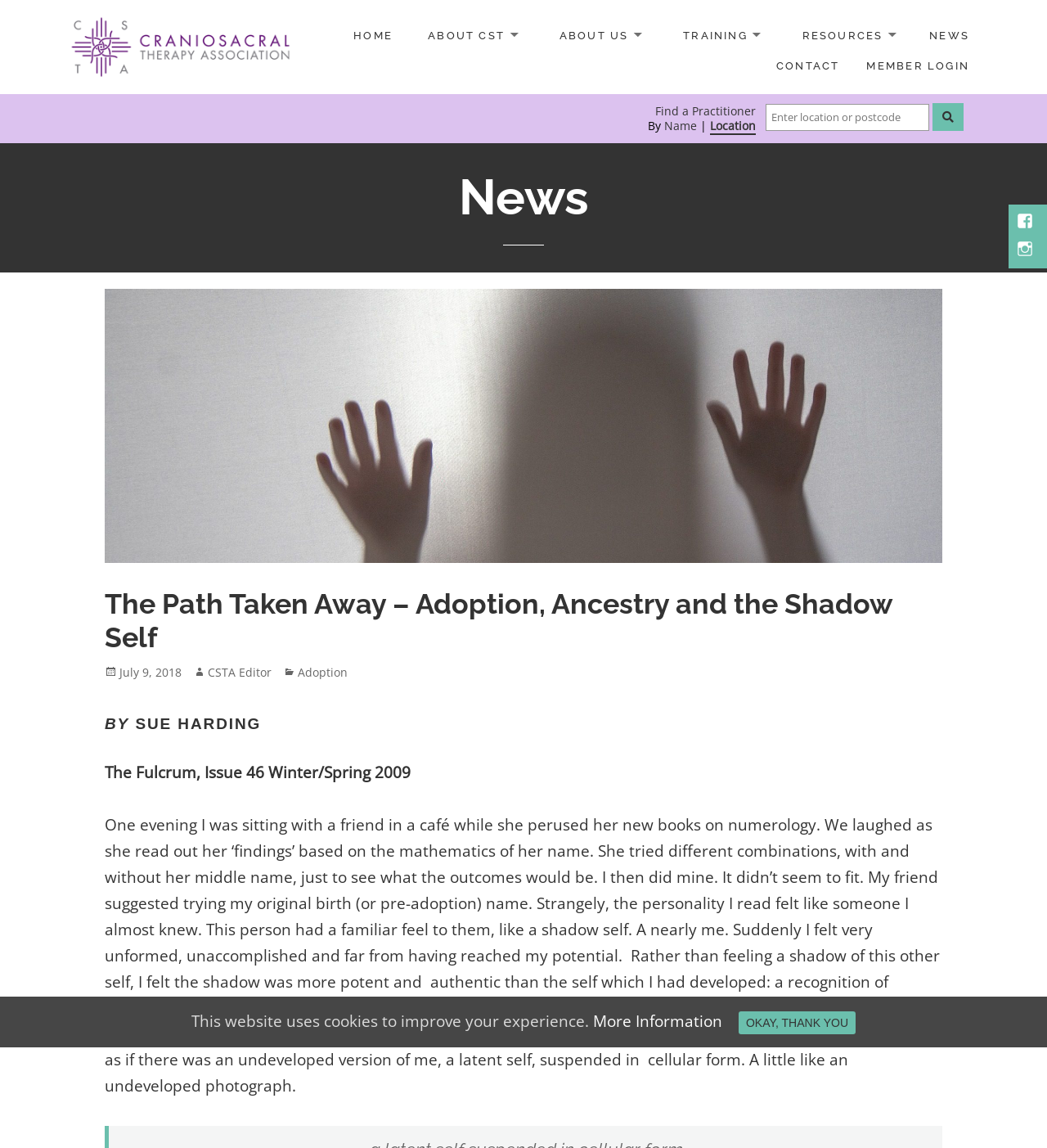Please provide the bounding box coordinates for the element that needs to be clicked to perform the following instruction: "Click the CSTA Logo". The coordinates should be given as four float numbers between 0 and 1, i.e., [left, top, right, bottom].

[0.062, 0.03, 0.281, 0.049]